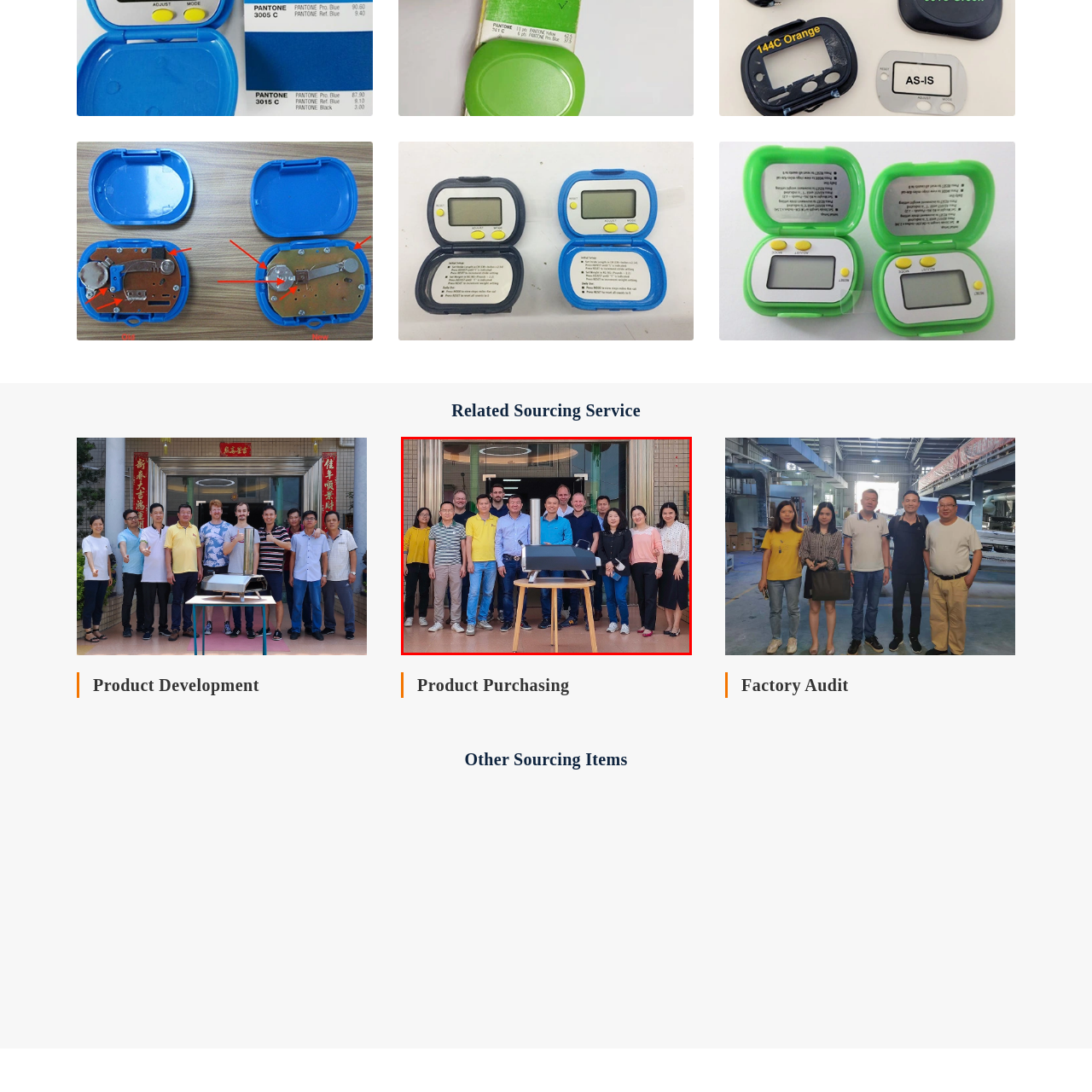What is visible in the background of the image?
Analyze the content within the red bounding box and offer a detailed answer to the question.

According to the caption, the background of the image features the entrance of the building, which contributes to the sense of an organized and welcoming workplace.